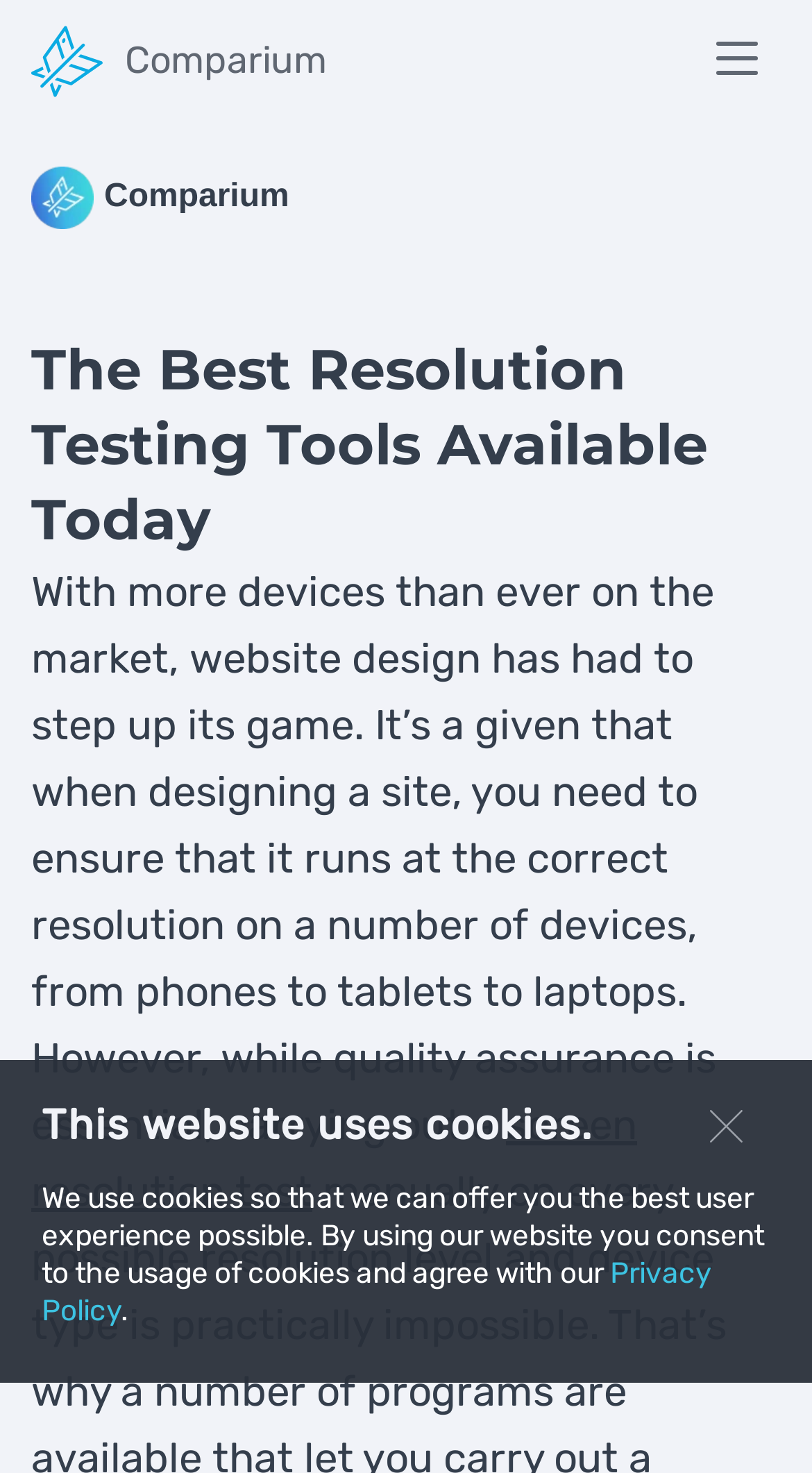Using the elements shown in the image, answer the question comprehensively: What is the topic of the article?

The webpage is discussing the best resolution testing tools available today, as indicated by the heading 'The Best Resolution Testing Tools Available Today'.